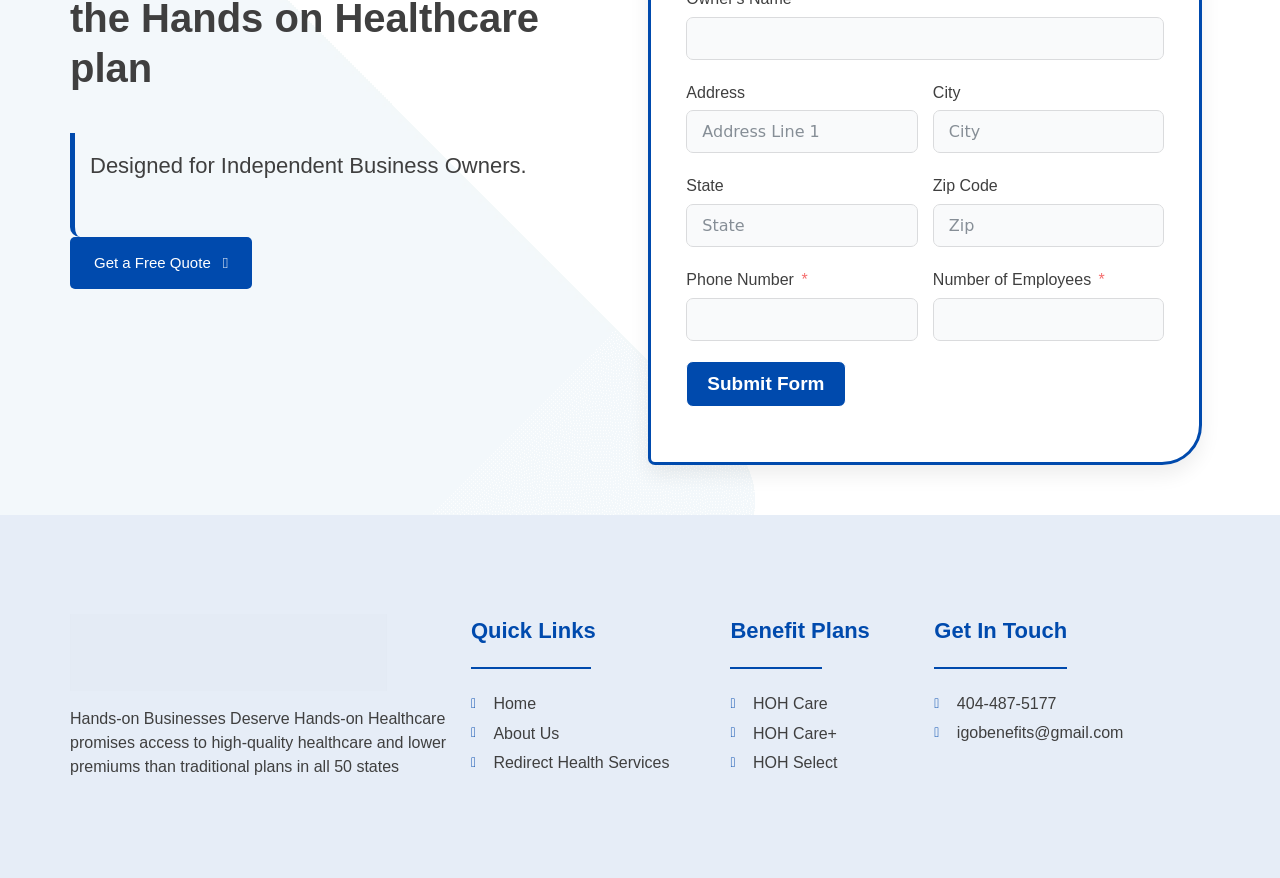Provide the bounding box coordinates of the HTML element this sentence describes: "Additional troubleshooting information". The bounding box coordinates consist of four float numbers between 0 and 1, i.e., [left, top, right, bottom].

None